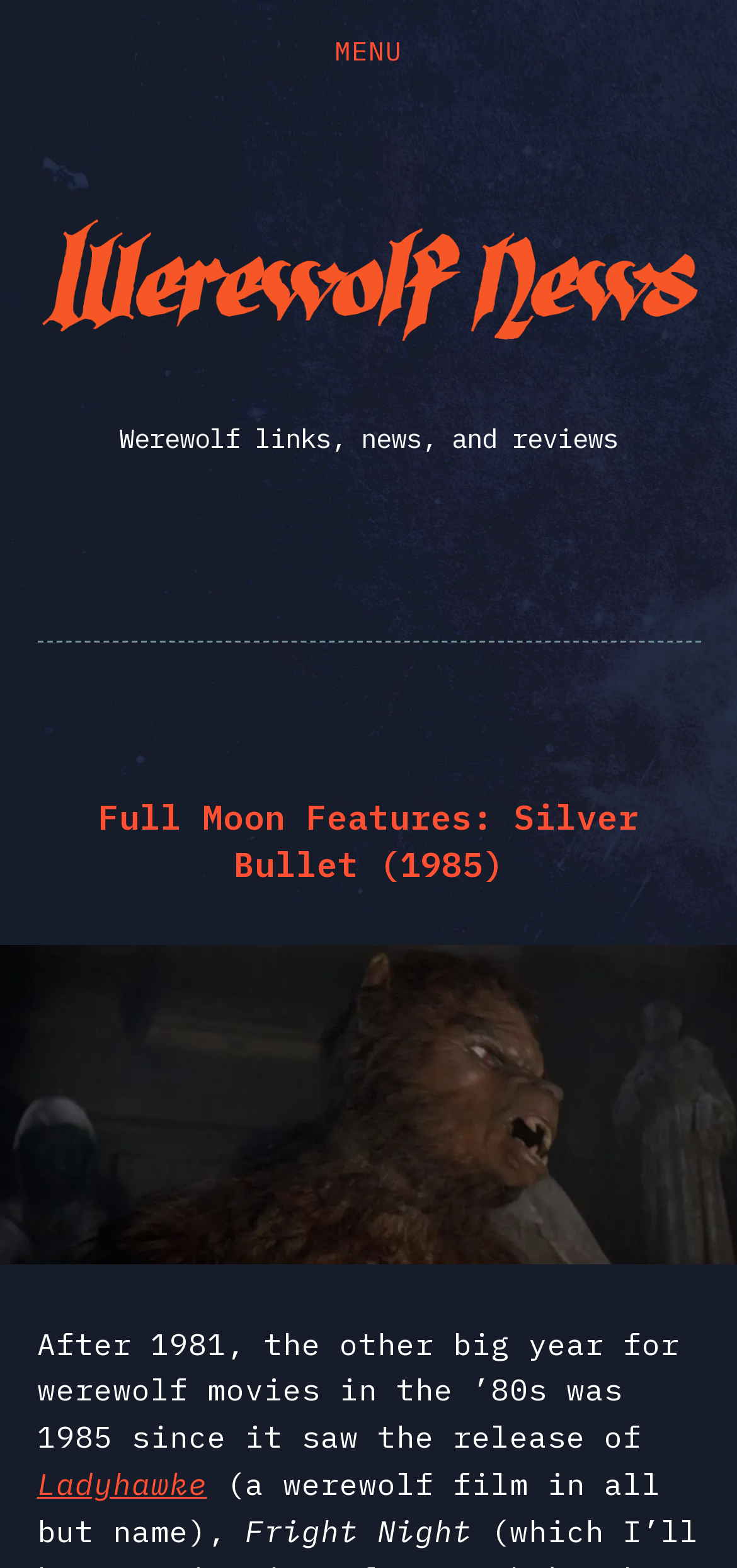How many links are there on the webpage?
Give a single word or phrase answer based on the content of the image.

5